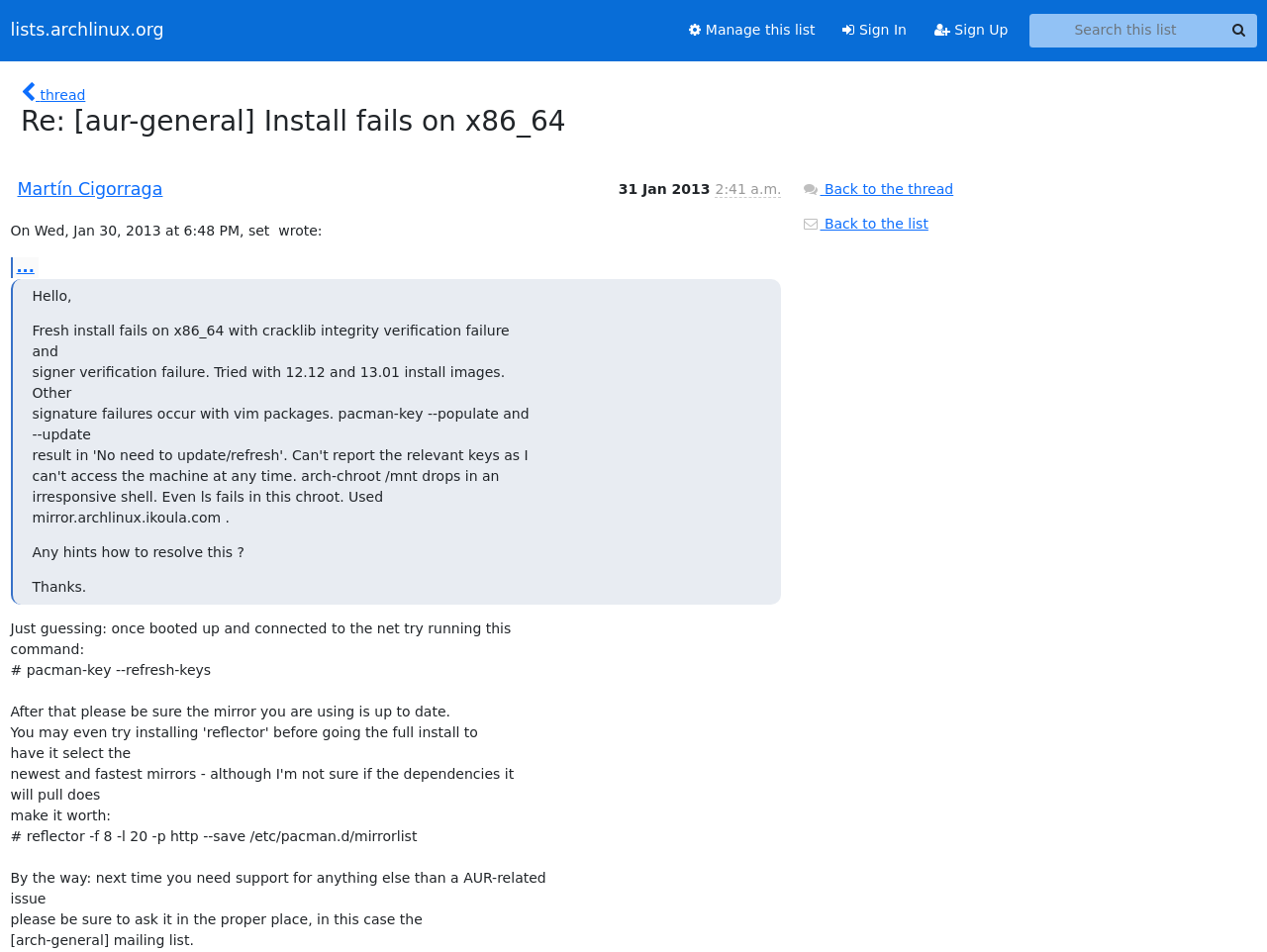Give the bounding box coordinates for this UI element: "Sign Up". The coordinates should be four float numbers between 0 and 1, arranged as [left, top, right, bottom].

[0.727, 0.014, 0.807, 0.05]